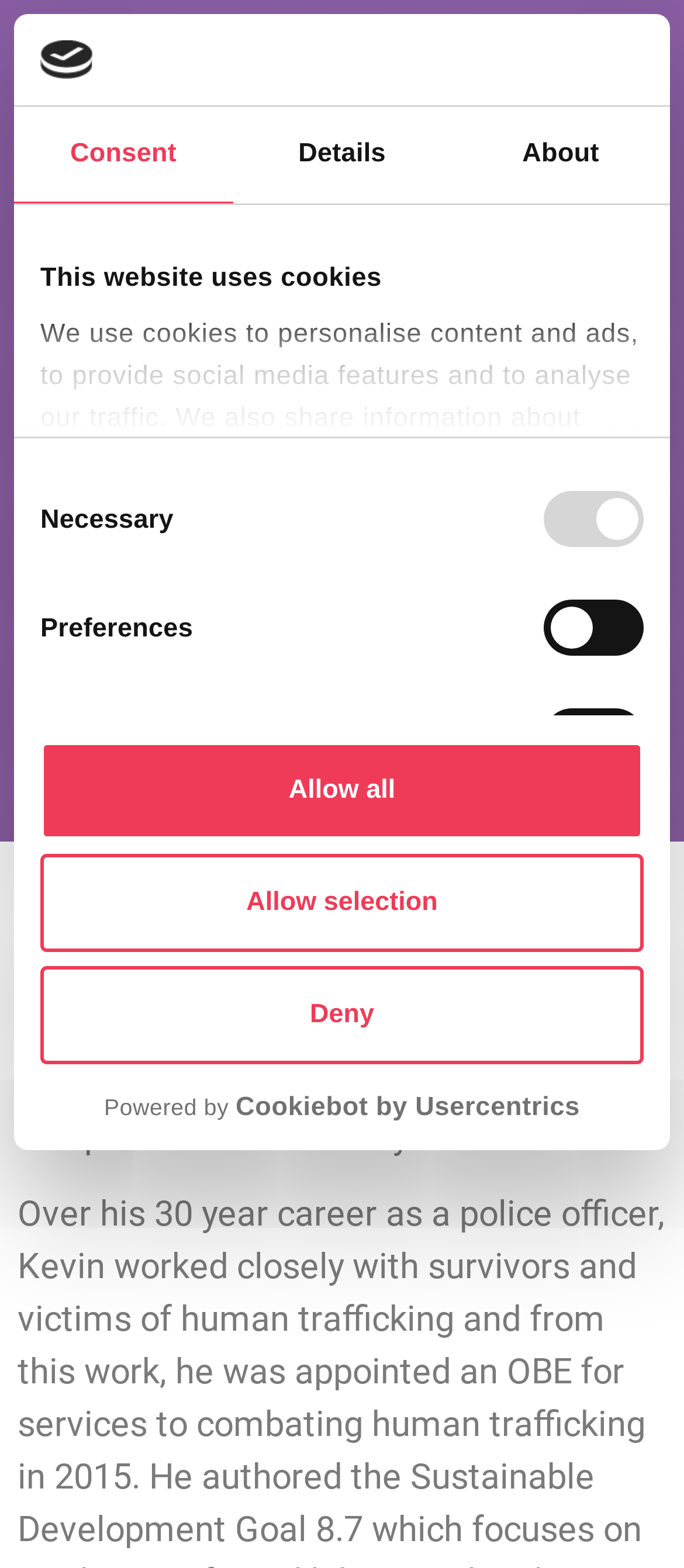Provide a thorough description of the webpage's content and layout.

The webpage is about the fifth episode of the "Parachute Candidate" series, featuring an interview with Kevin Hyland, the UK's first Independent Anti-Slavery Commissioner. At the top of the page, there is a logo and a navigation menu with three tabs: "Consent", "Details", and "About". The "Consent" tab is currently selected.

Below the navigation menu, there is a dialog box with a heading "This website uses cookies" and a paragraph of text explaining the use of cookies on the website. The dialog box also contains a group of checkboxes labeled "Necessary", "Preferences", "Statistics", and "Marketing", allowing users to select their consent preferences.

To the right of the dialog box, there are three buttons: "Deny", "Allow selection", and "Allow all". Below these buttons, there is a link to a logo that opens in a new window, accompanied by the text "Powered by Cookiebot by Usercentrics".

On the left side of the page, there is a large logo of Maria Walsh, and below it, a heading "Parachute Candidate: Episode 5" and a link to the date "January 23, 2024". Below the date, there is a paragraph of text summarizing the episode, which mentions Kevin Hyland's 30-year career as a police officer and his work as the UK's first Independent Anti-Slavery Commissioner.